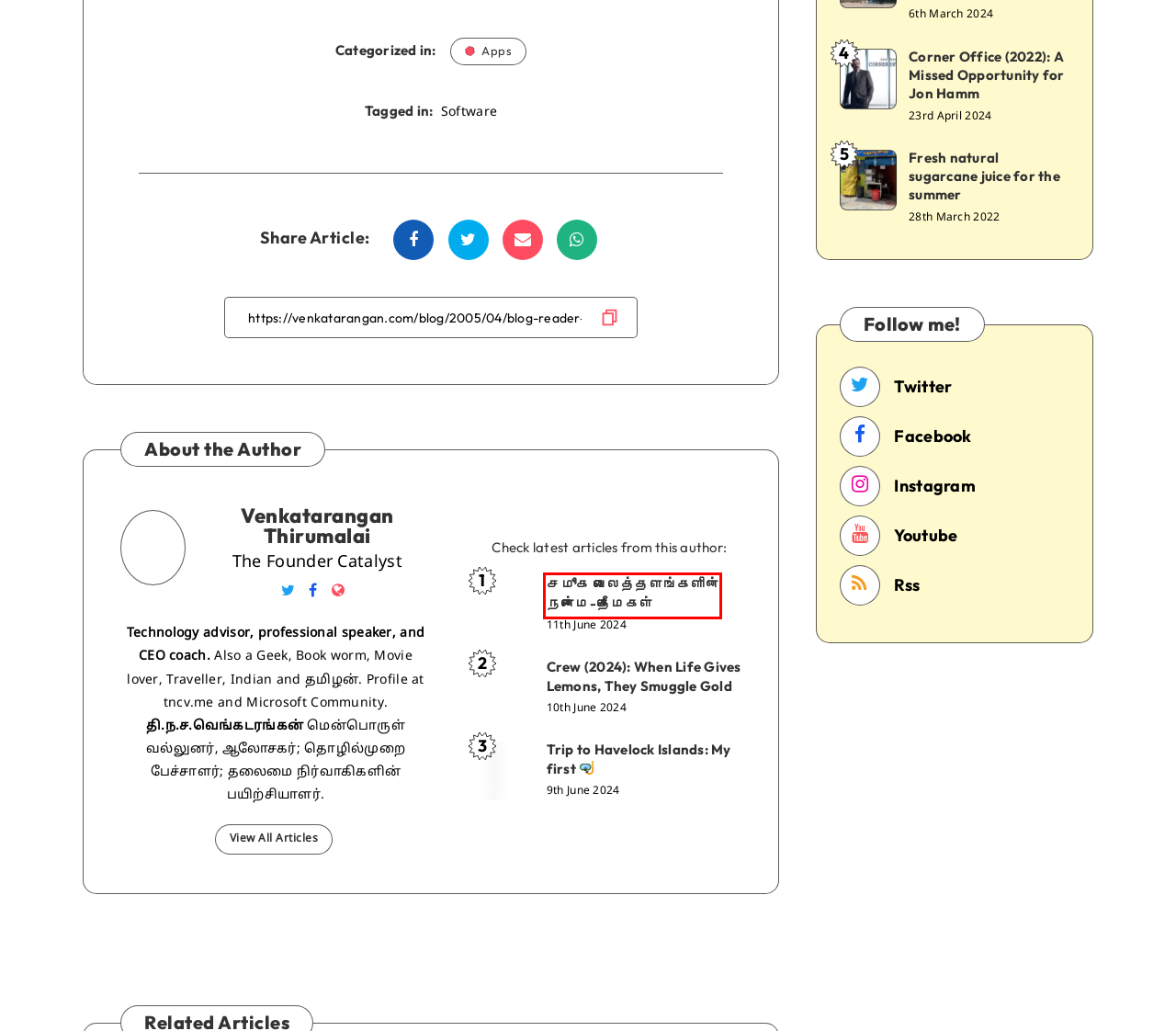You have a screenshot of a webpage with a red bounding box highlighting a UI element. Your task is to select the best webpage description that corresponds to the new webpage after clicking the element. Here are the descriptions:
A. Trip to Havelock Islands: My first 🤿
B. What to see in Udaipur, Rajasthan?
C. சமூக வலைத்தளங்களின் நன்மை-தீமைகள்
D. Corner Office (2022): A Missed Opportunity for Jon Hamm
E. Perform caching in ASP
F. Apps Archives - Venkatarangan blog
G. Fresh natural sugarcane juice for the summer
H. Software Archives - Venkatarangan blog

C